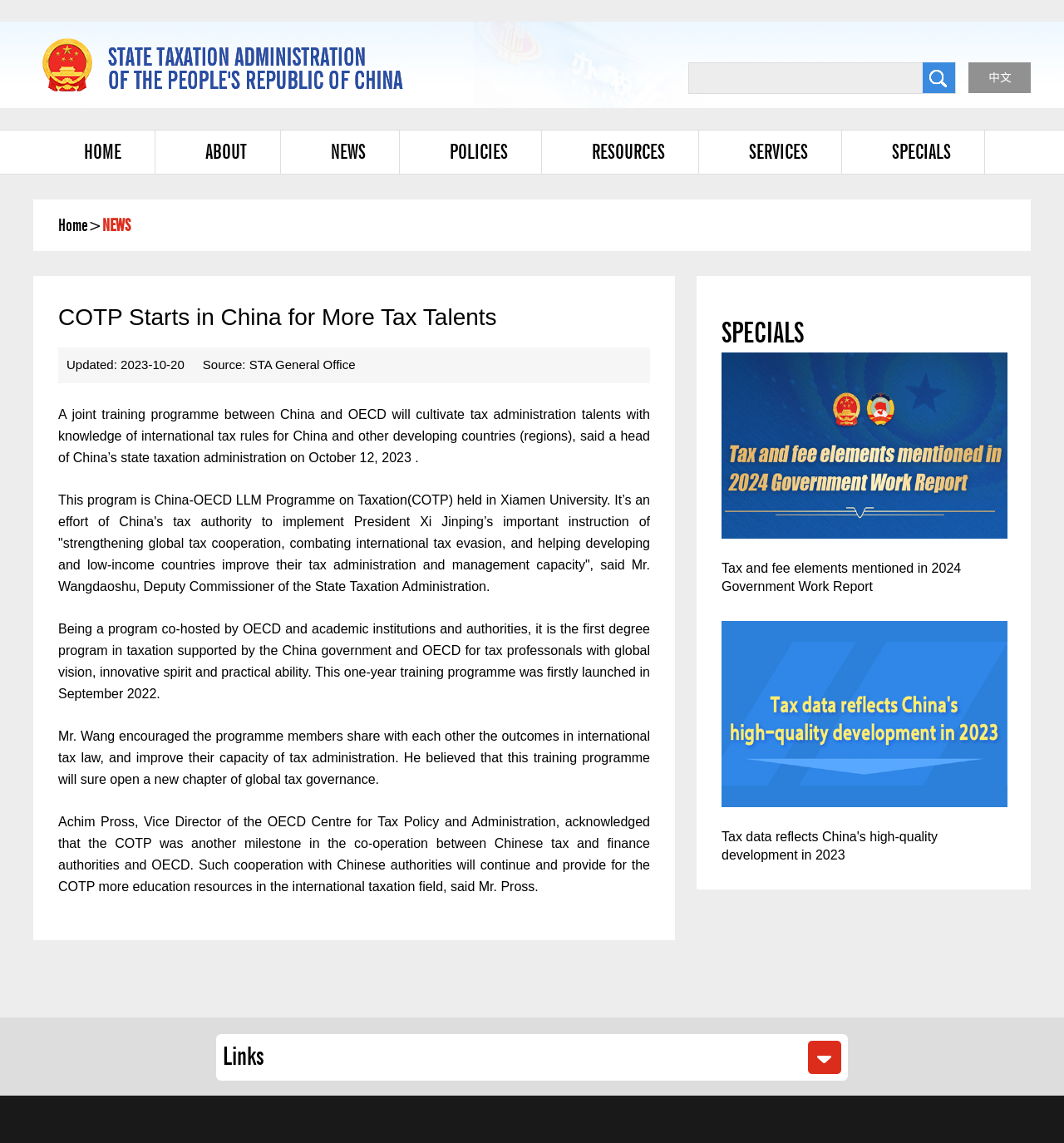What is the date of the latest update?
Use the image to answer the question with a single word or phrase.

2023-10-20